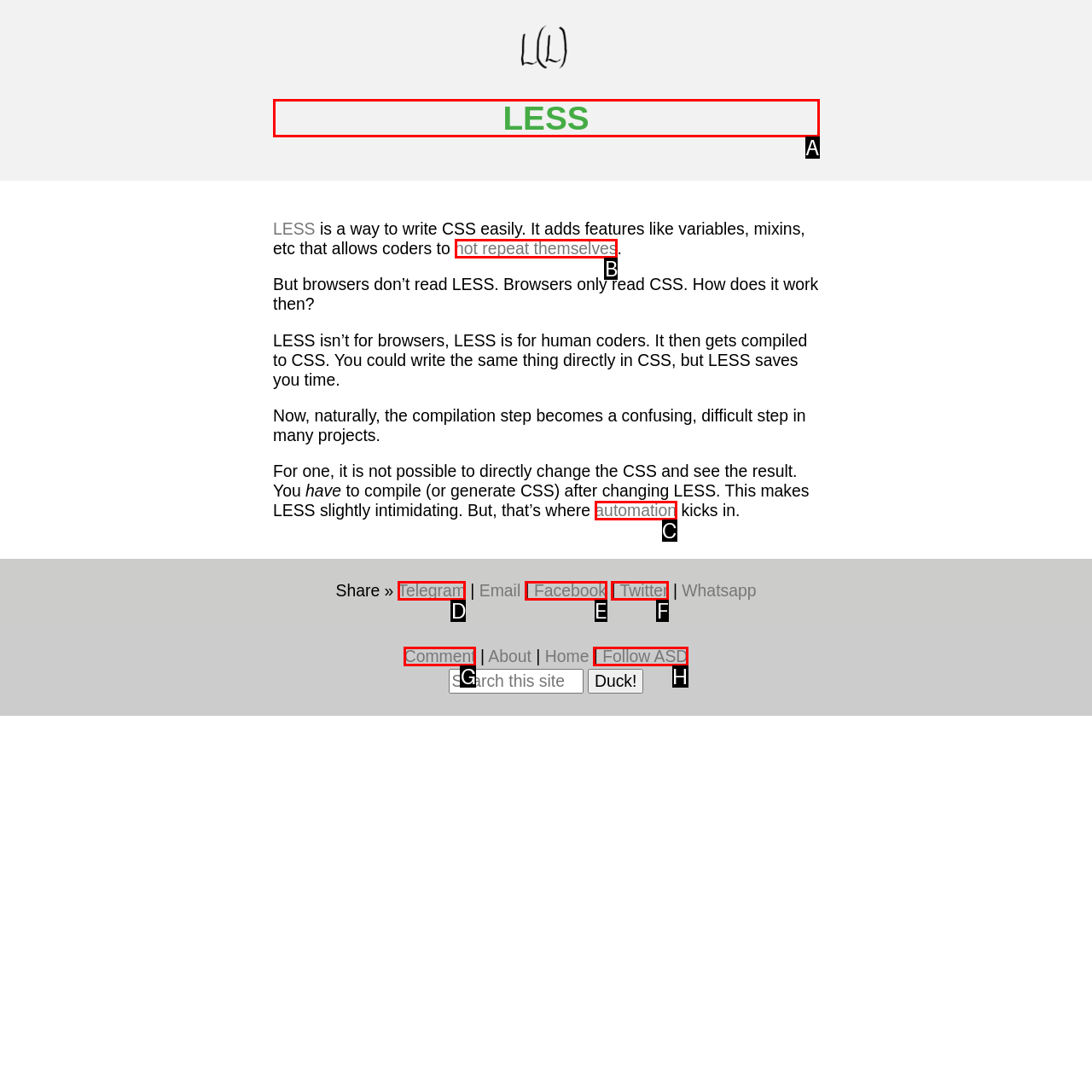For the instruction: Click the LESS link, determine the appropriate UI element to click from the given options. Respond with the letter corresponding to the correct choice.

A